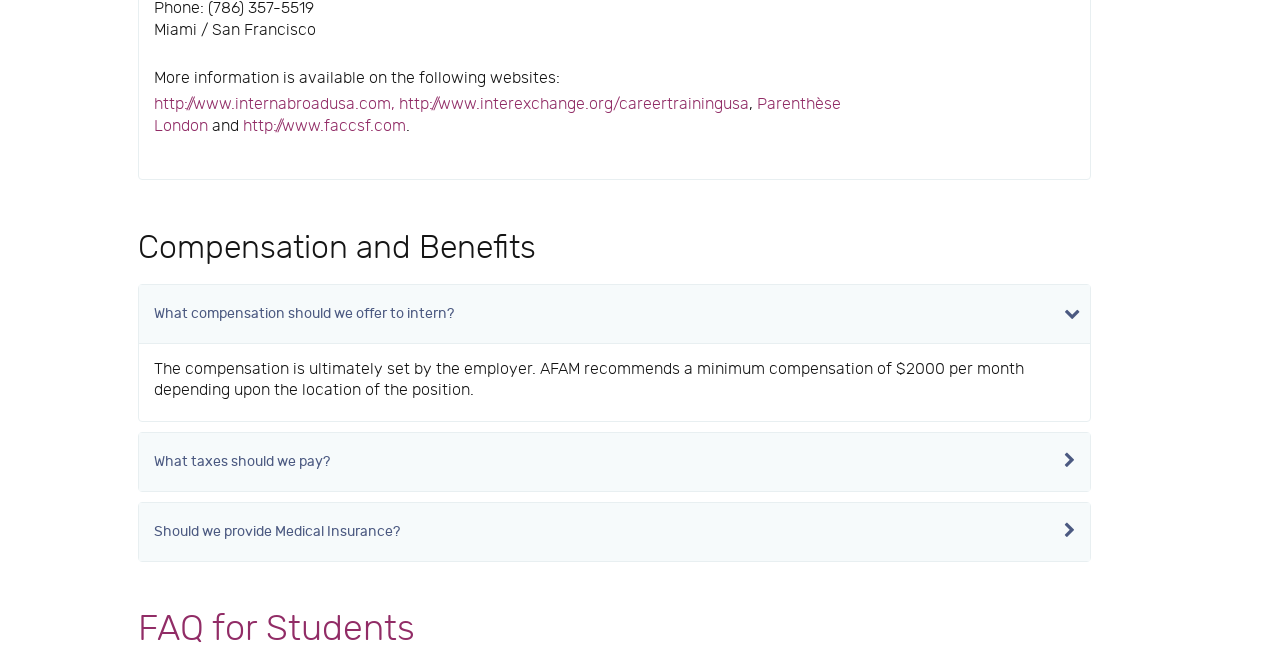What is the recommended minimum compensation for interns?
Please provide a comprehensive answer based on the contents of the image.

According to the webpage, AFAM recommends a minimum compensation of $2000 per month depending upon the location of the position.